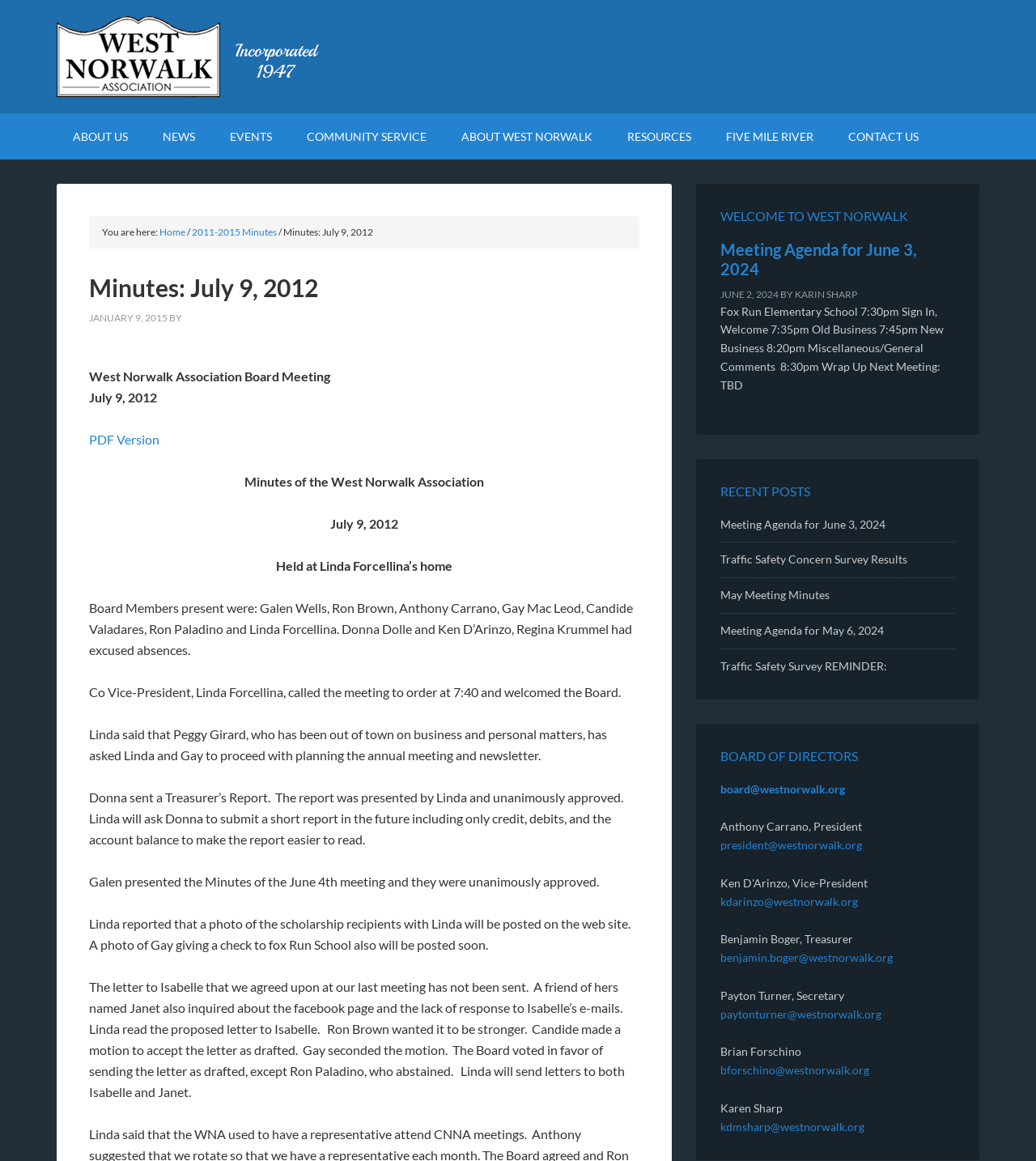Locate the primary headline on the webpage and provide its text.

Minutes: July 9, 2012